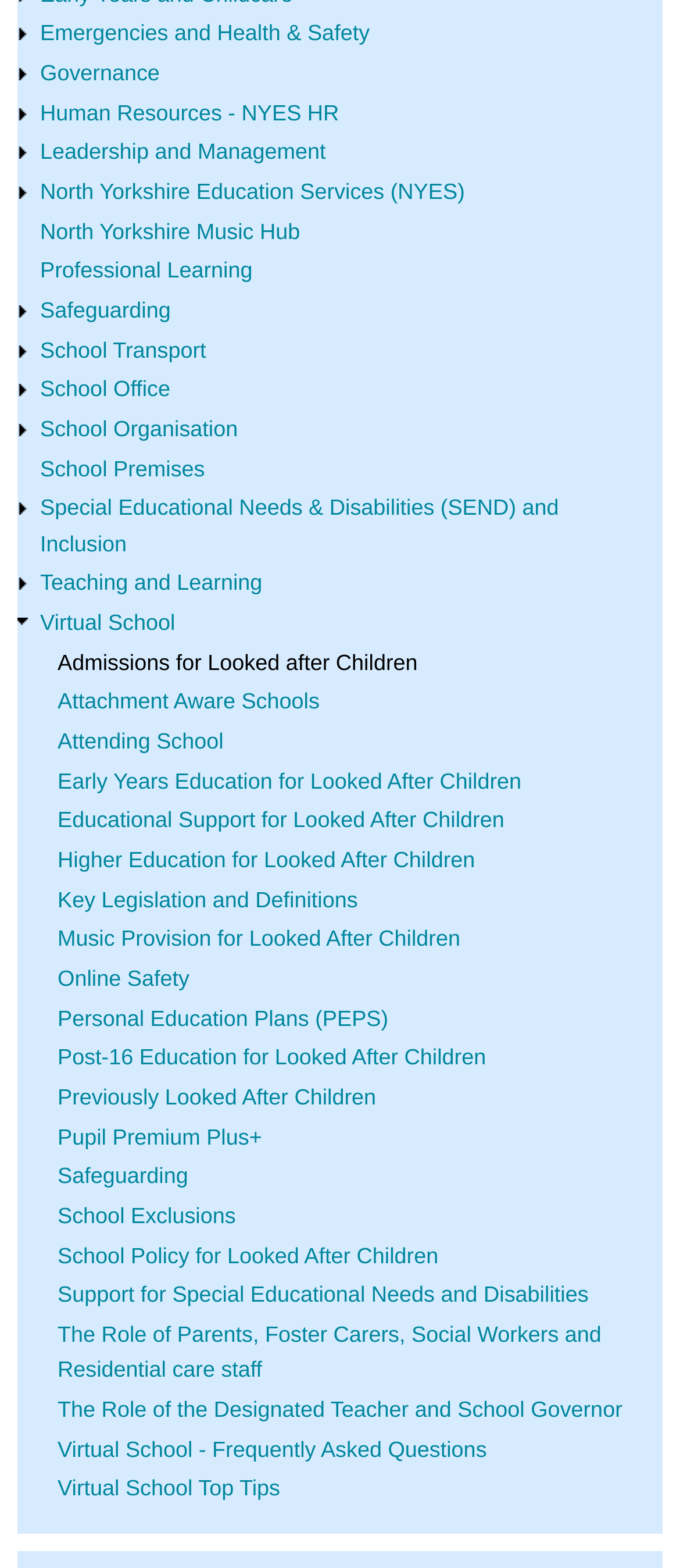Can you find the bounding box coordinates for the element to click on to achieve the instruction: "View Special Educational Needs & Disabilities (SEND) and Inclusion"?

[0.059, 0.316, 0.822, 0.355]